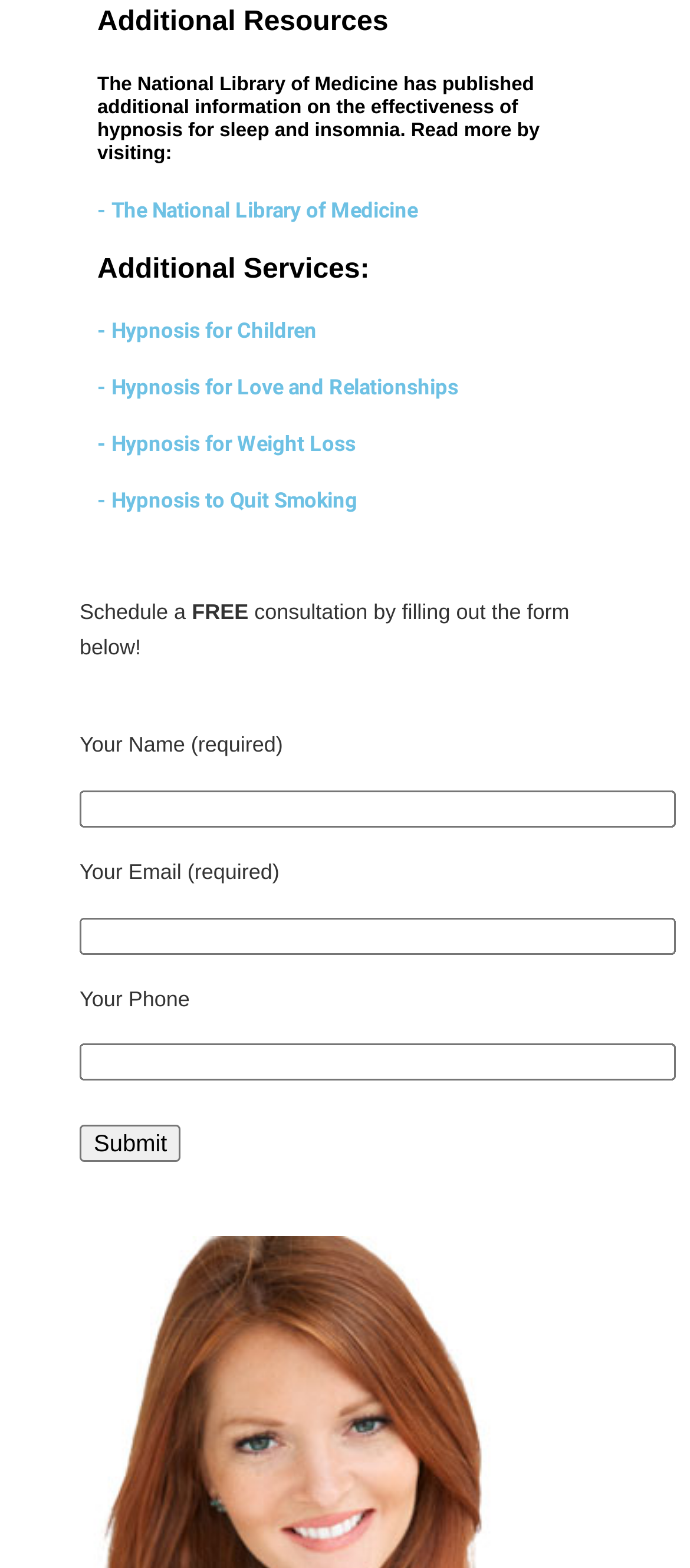Please give the bounding box coordinates of the area that should be clicked to fulfill the following instruction: "Click the Submit button". The coordinates should be in the format of four float numbers from 0 to 1, i.e., [left, top, right, bottom].

[0.115, 0.717, 0.263, 0.741]